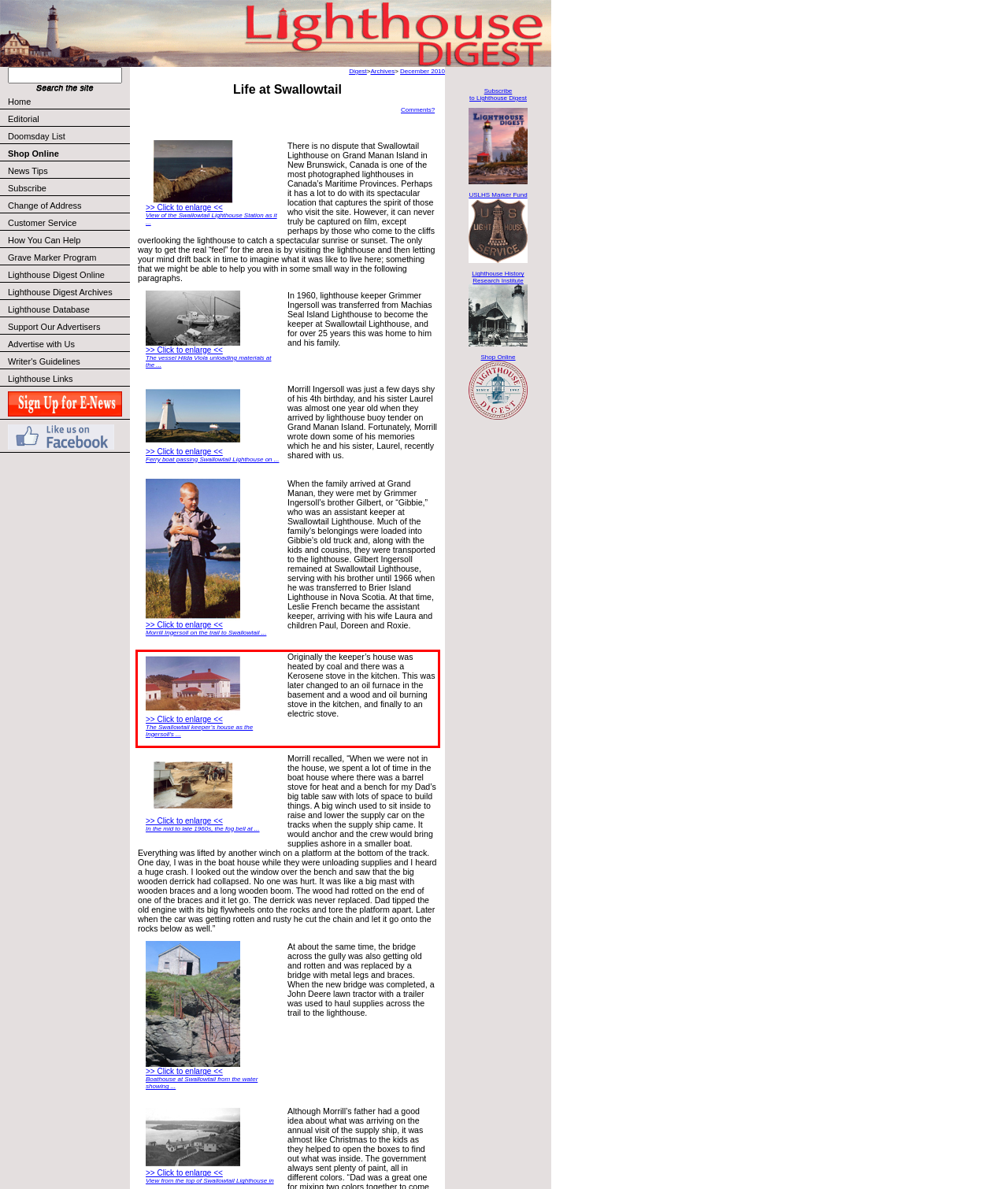You are looking at a screenshot of a webpage with a red rectangle bounding box. Use OCR to identify and extract the text content found inside this red bounding box.

Originally the keeper’s house was heated by coal and there was a Kerosene stove in the kitchen. This was later changed to an oil furnace in the basement and a wood and oil burning stove in the kitchen, and finally to an electric stove. >> Click to enlarge << In the mid to late 1960s, the fog bell at ...